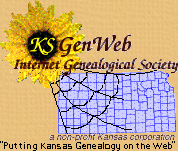What is the color of the outline of the map of Kansas?
Examine the image and provide an in-depth answer to the question.

The logo of KSGenWeb features a stylized map of Kansas outlined in blue, which suggests that the color blue is used to outline the map of Kansas.